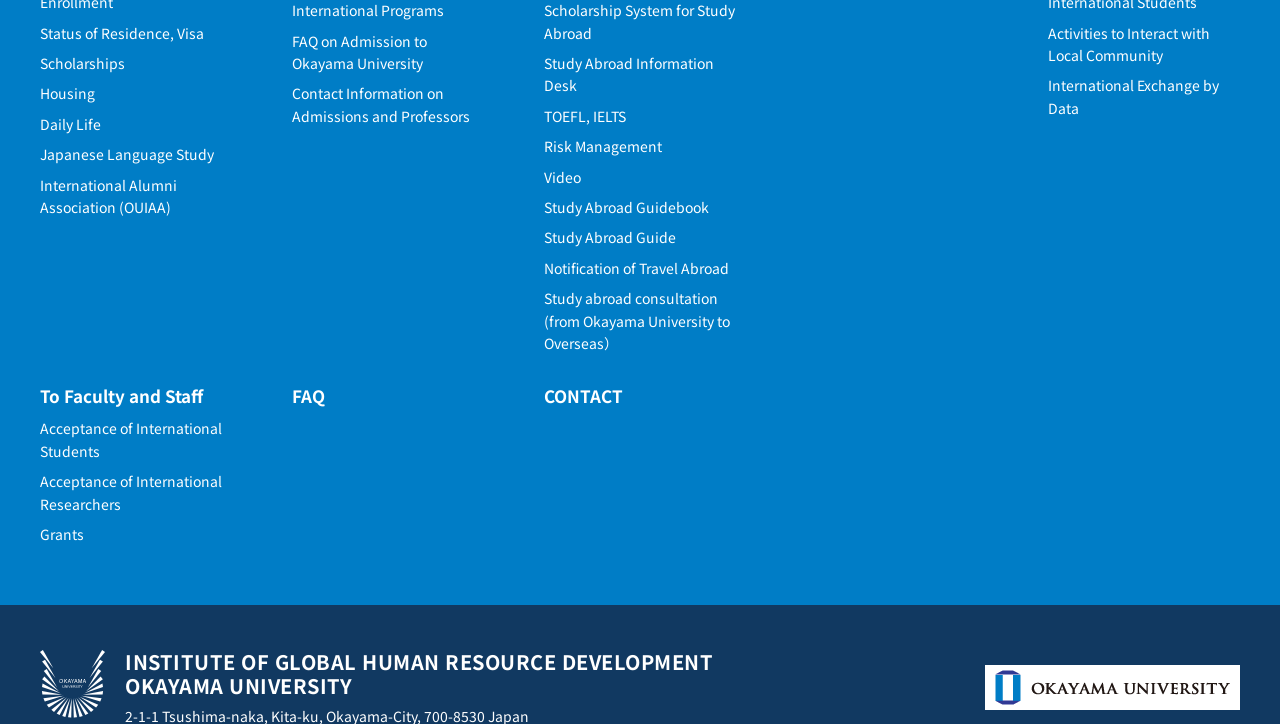Determine the bounding box coordinates of the region that needs to be clicked to achieve the task: "View International Alumni Association (OUIAA)".

[0.031, 0.241, 0.138, 0.3]